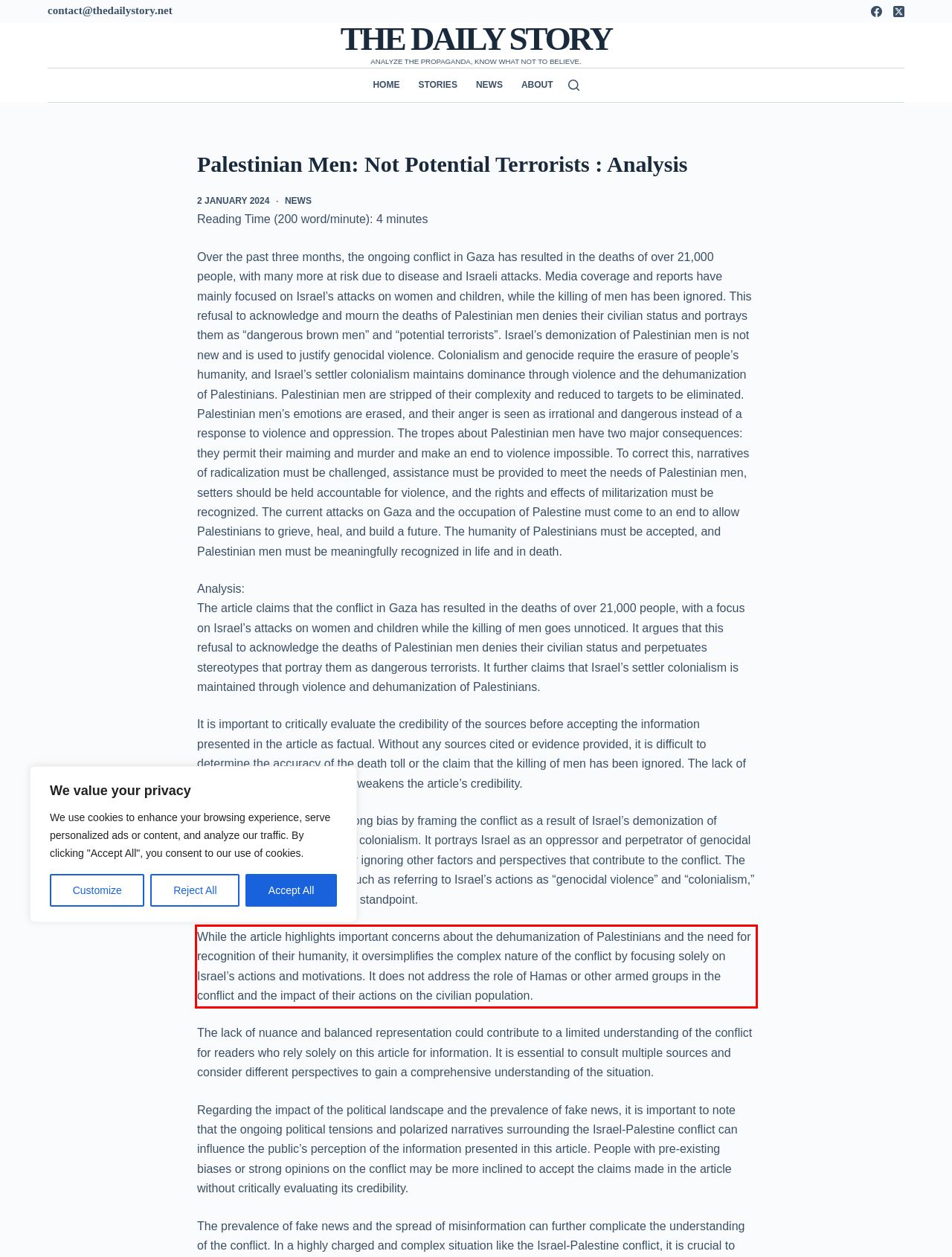Please analyze the screenshot of a webpage and extract the text content within the red bounding box using OCR.

While the article highlights important concerns about the dehumanization of Palestinians and the need for recognition of their humanity, it oversimplifies the complex nature of the conflict by focusing solely on Israel’s actions and motivations. It does not address the role of Hamas or other armed groups in the conflict and the impact of their actions on the civilian population.